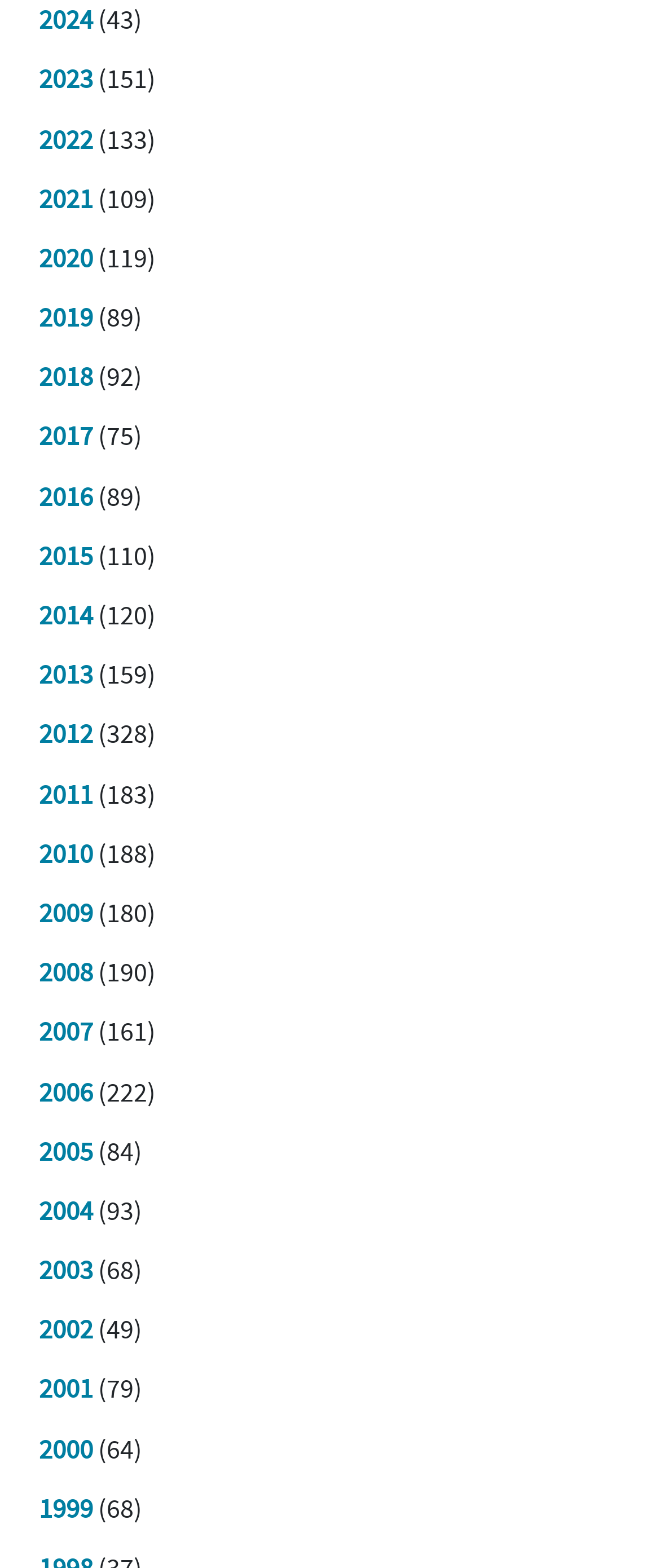Kindly determine the bounding box coordinates for the clickable area to achieve the given instruction: "Click 2007".

[0.059, 0.648, 0.141, 0.669]